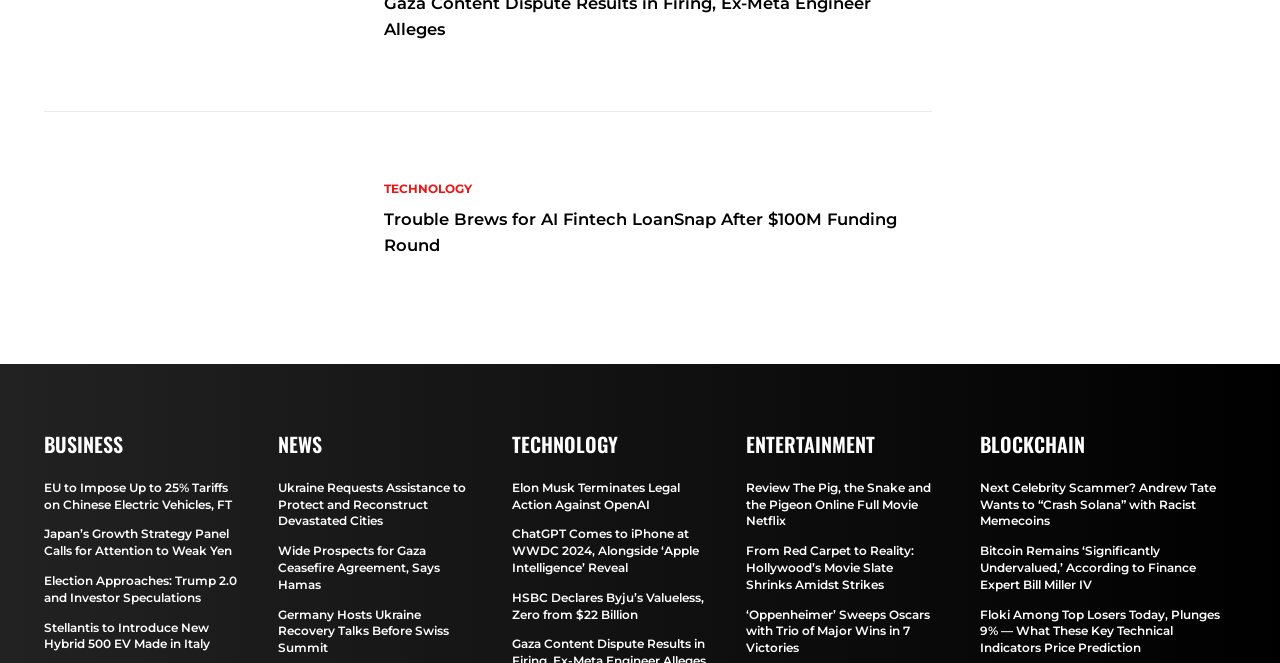Locate the bounding box coordinates of the UI element described by: "Technology". The bounding box coordinates should consist of four float numbers between 0 and 1, i.e., [left, top, right, bottom].

[0.3, 0.276, 0.368, 0.294]